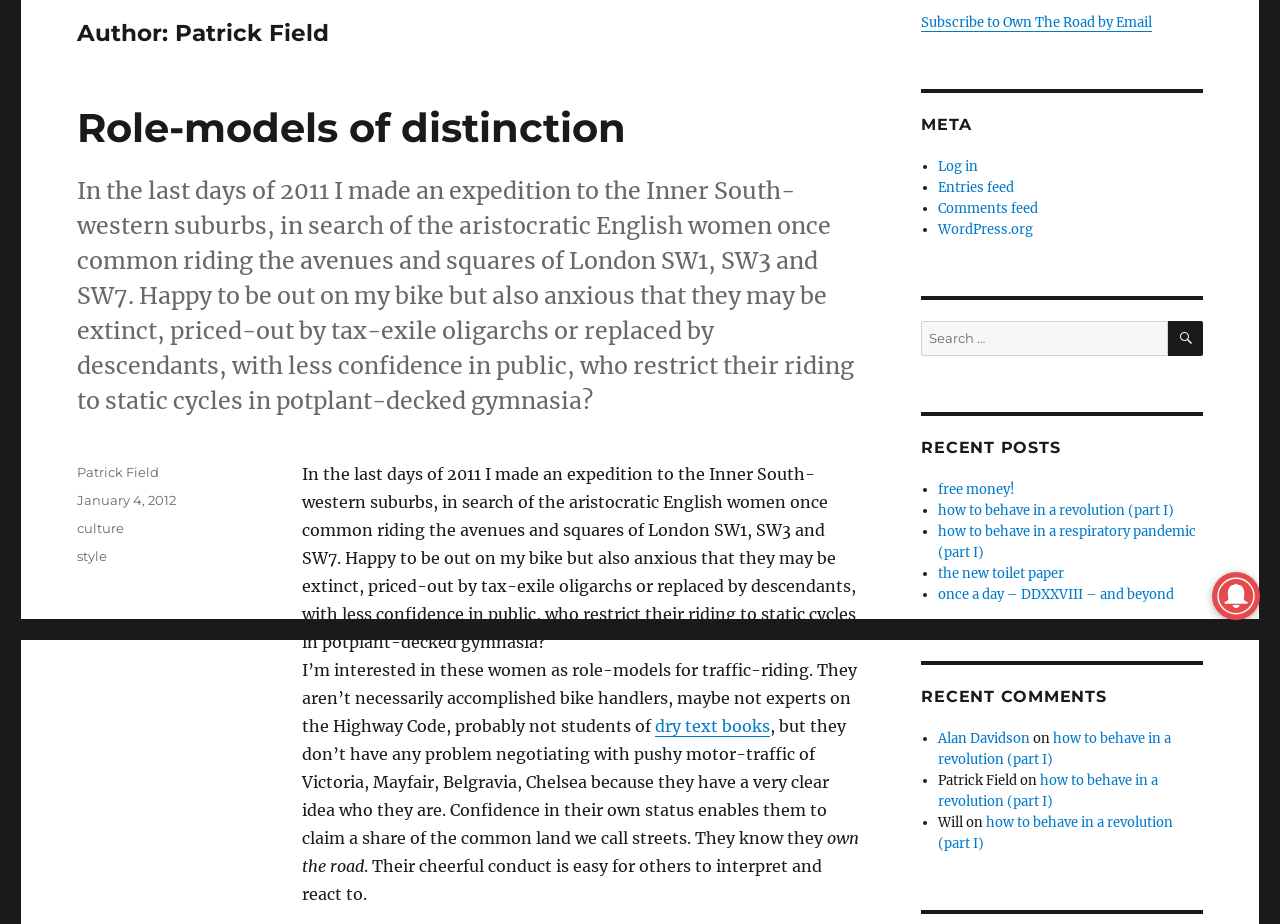Bounding box coordinates are given in the format (top-left x, top-left y, bottom-right x, bottom-right y). All values should be floating point numbers between 0 and 1. Provide the bounding box coordinate for the UI element described as: Social Responsibility and Sustainability

None